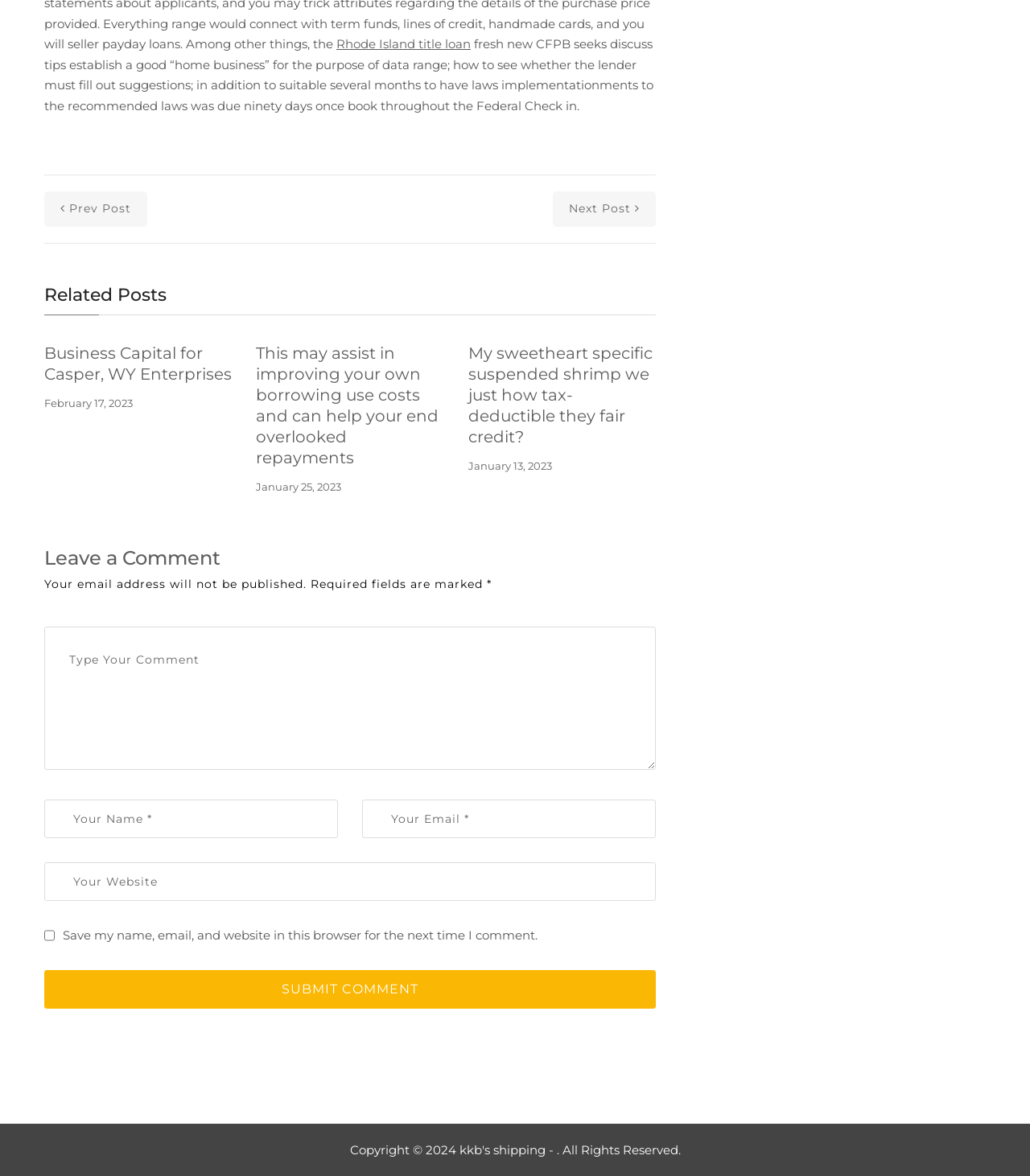Show the bounding box coordinates of the element that should be clicked to complete the task: "Click on 'Submit Comment'".

[0.043, 0.825, 0.637, 0.858]